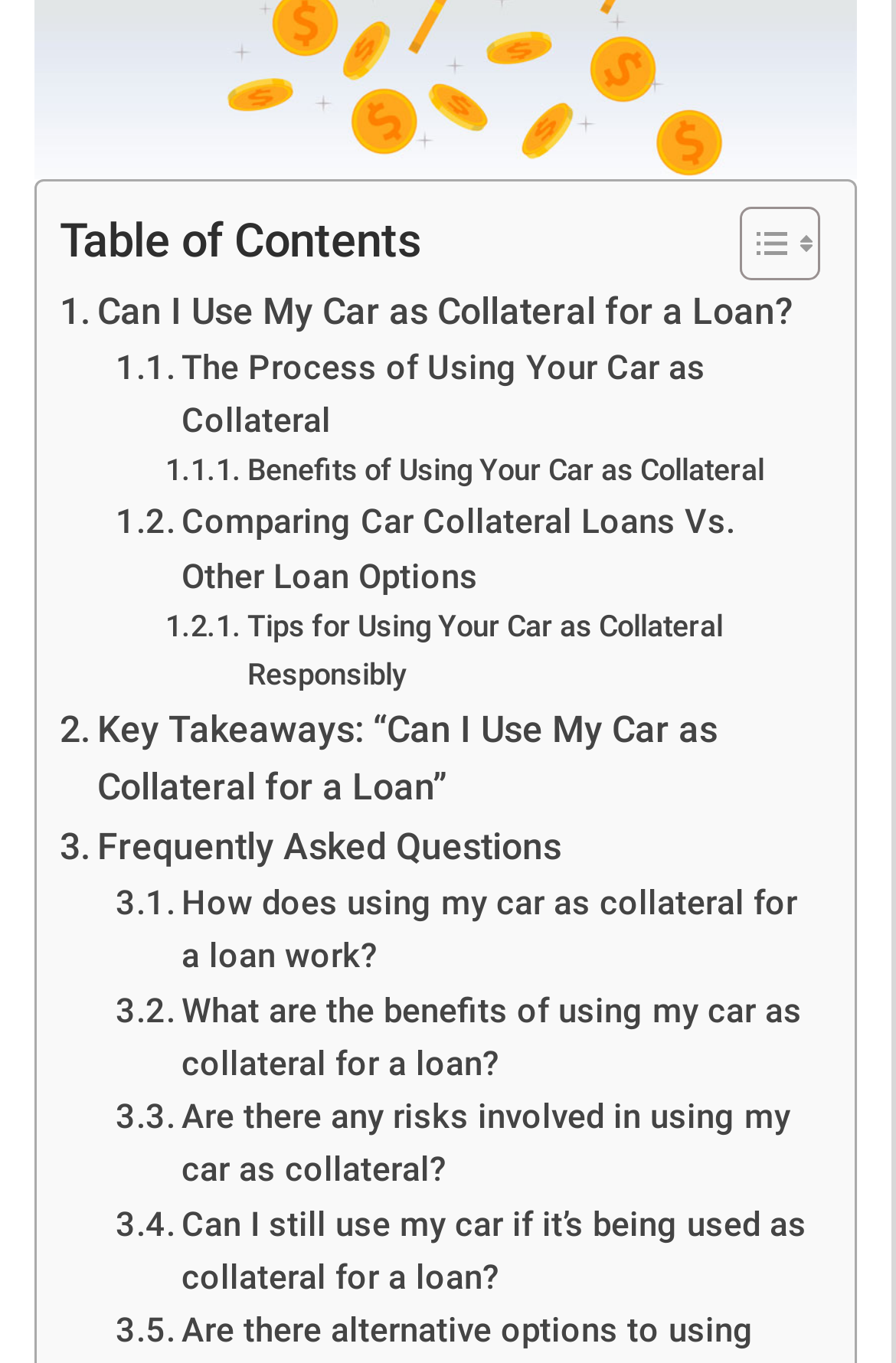How many links are there in the table of contents?
Based on the image, respond with a single word or phrase.

7